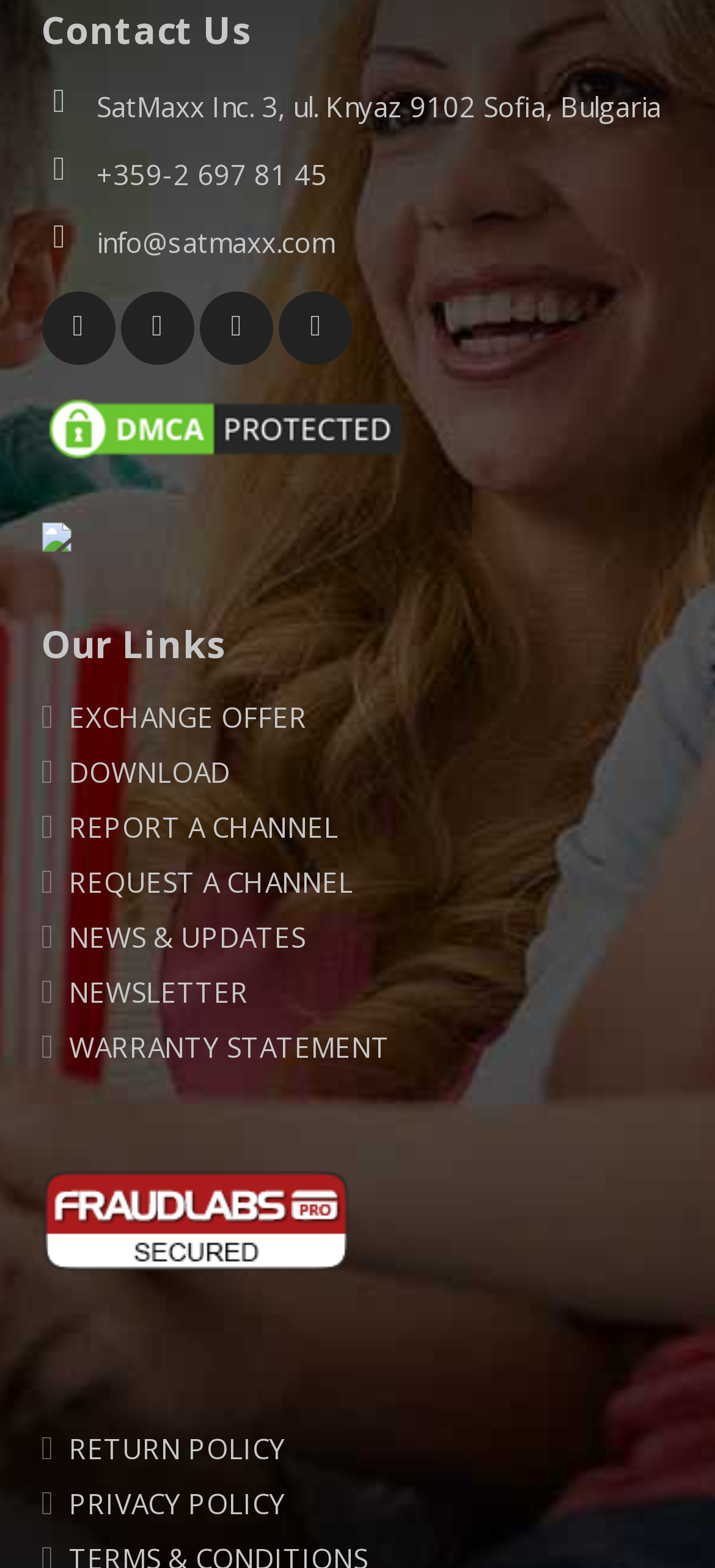Identify the bounding box coordinates of the section that should be clicked to achieve the task described: "Visit our Facebook page".

[0.058, 0.186, 0.16, 0.233]